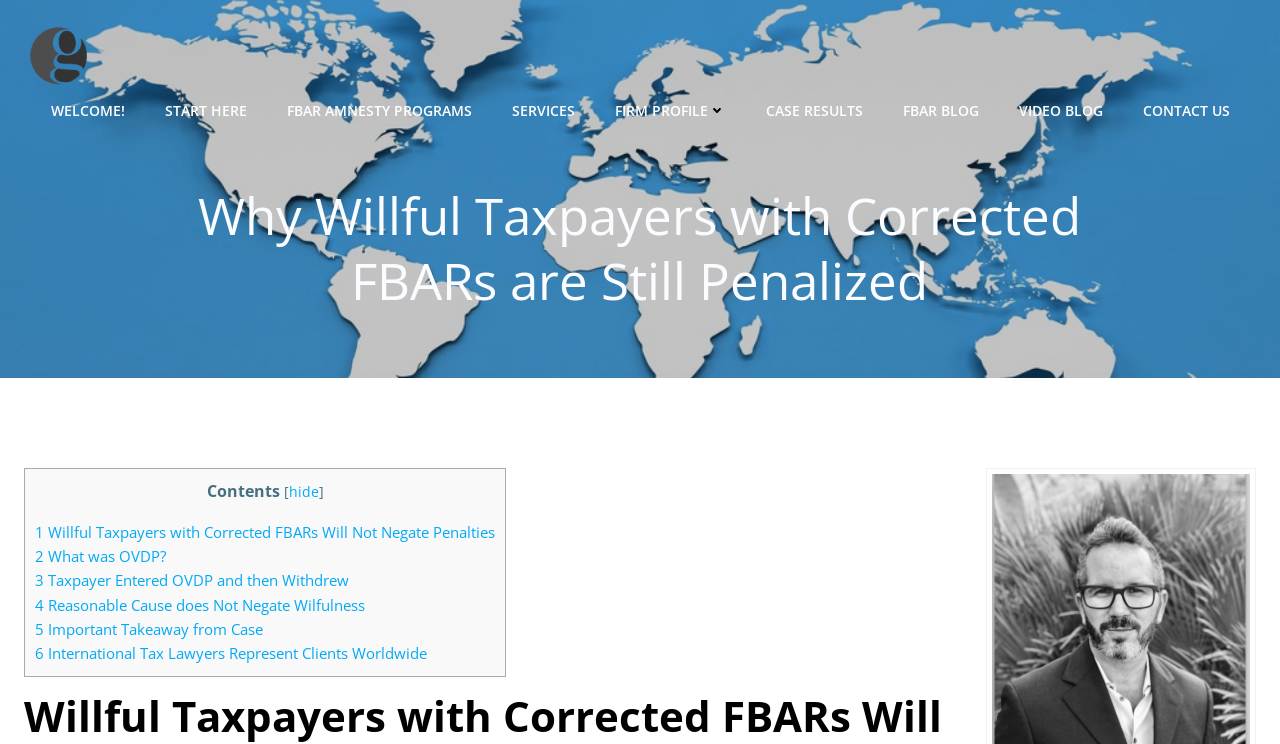Predict the bounding box coordinates for the UI element described as: "5 Important Takeaway from Case". The coordinates should be four float numbers between 0 and 1, presented as [left, top, right, bottom].

[0.027, 0.832, 0.205, 0.859]